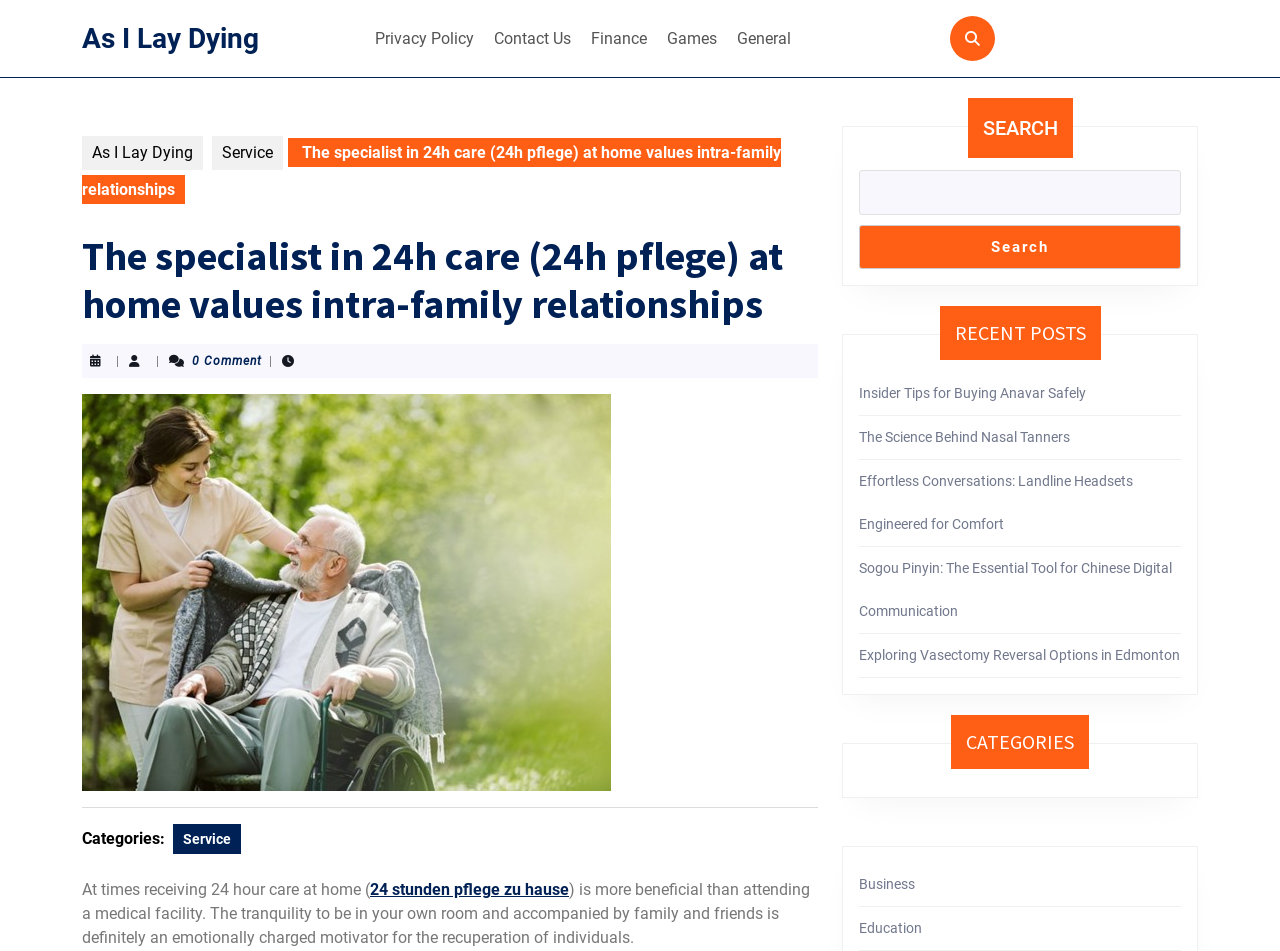Determine the webpage's heading and output its text content.

The specialist in 24h care (24h pflege) at home values intra-family relationships